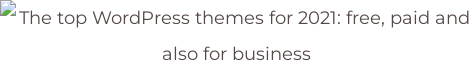Answer with a single word or phrase: 
What is the purpose of the graphic?

Guide users